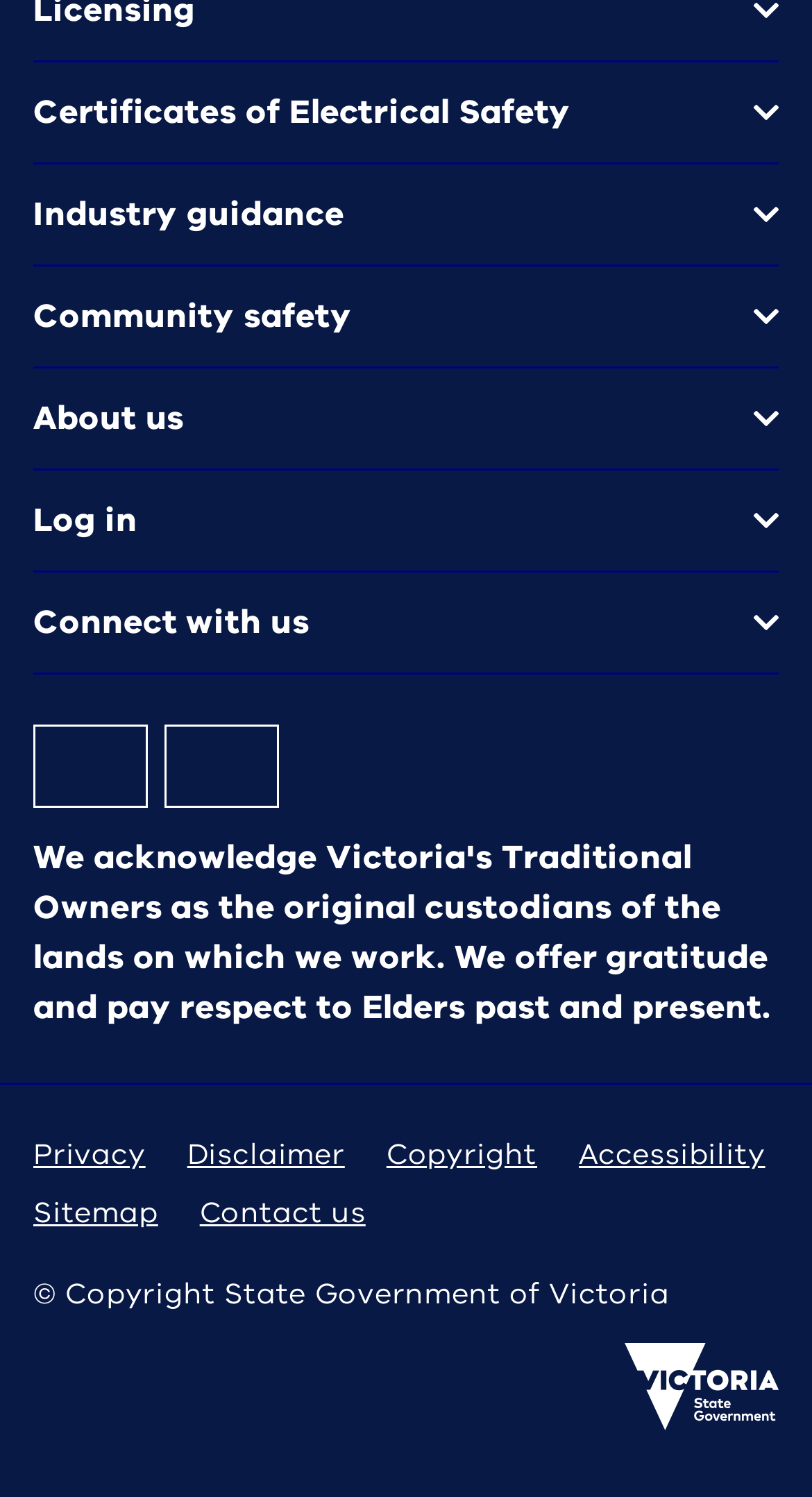Please locate the bounding box coordinates for the element that should be clicked to achieve the following instruction: "Click Certificates of Electrical Safety". Ensure the coordinates are given as four float numbers between 0 and 1, i.e., [left, top, right, bottom].

[0.0, 0.04, 1.0, 0.109]